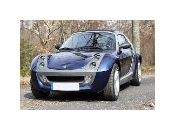Provide an in-depth description of all elements within the image.

This image showcases a stylish Smart Roadster, known for its unique design and compact size. The vehicle is prominently displayed in a natural outdoor setting, suggesting its versatility for both urban and rural driving. The sleek blue body complements the sporty profile, highlighting features such as the bold front grille and streamlined shape. The backdrop consists of trees, providing a serene contrast to the car's vibrant color, and enhancing the overall aesthetic appeal. Ideal for those looking to sell or showcase distinctive automotive models, this image is perfect for capturing the attention of potential buyers or enthusiasts.